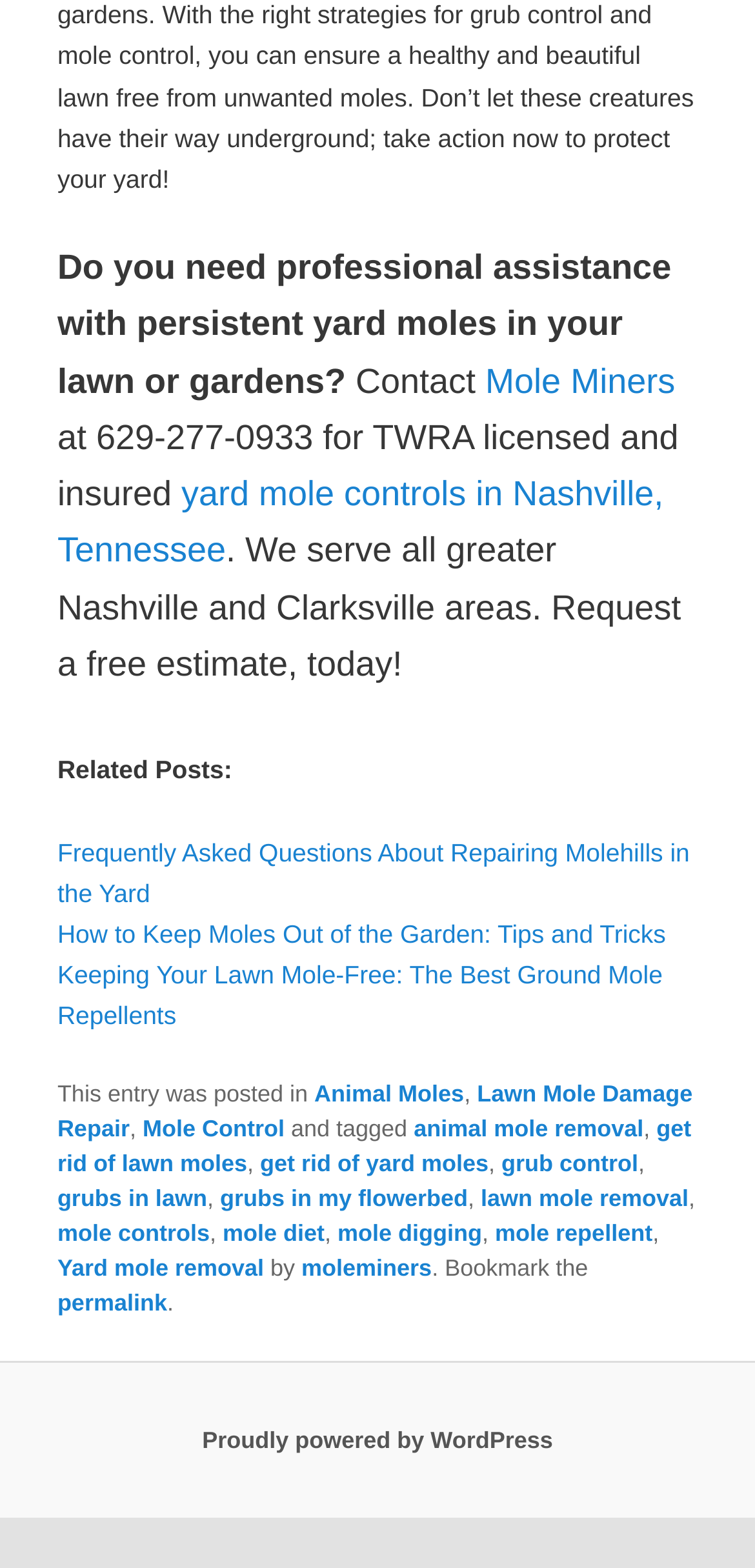Determine the bounding box coordinates of the clickable region to carry out the instruction: "Read Frequently Asked Questions About Repairing Molehills in the Yard".

[0.076, 0.534, 0.913, 0.579]